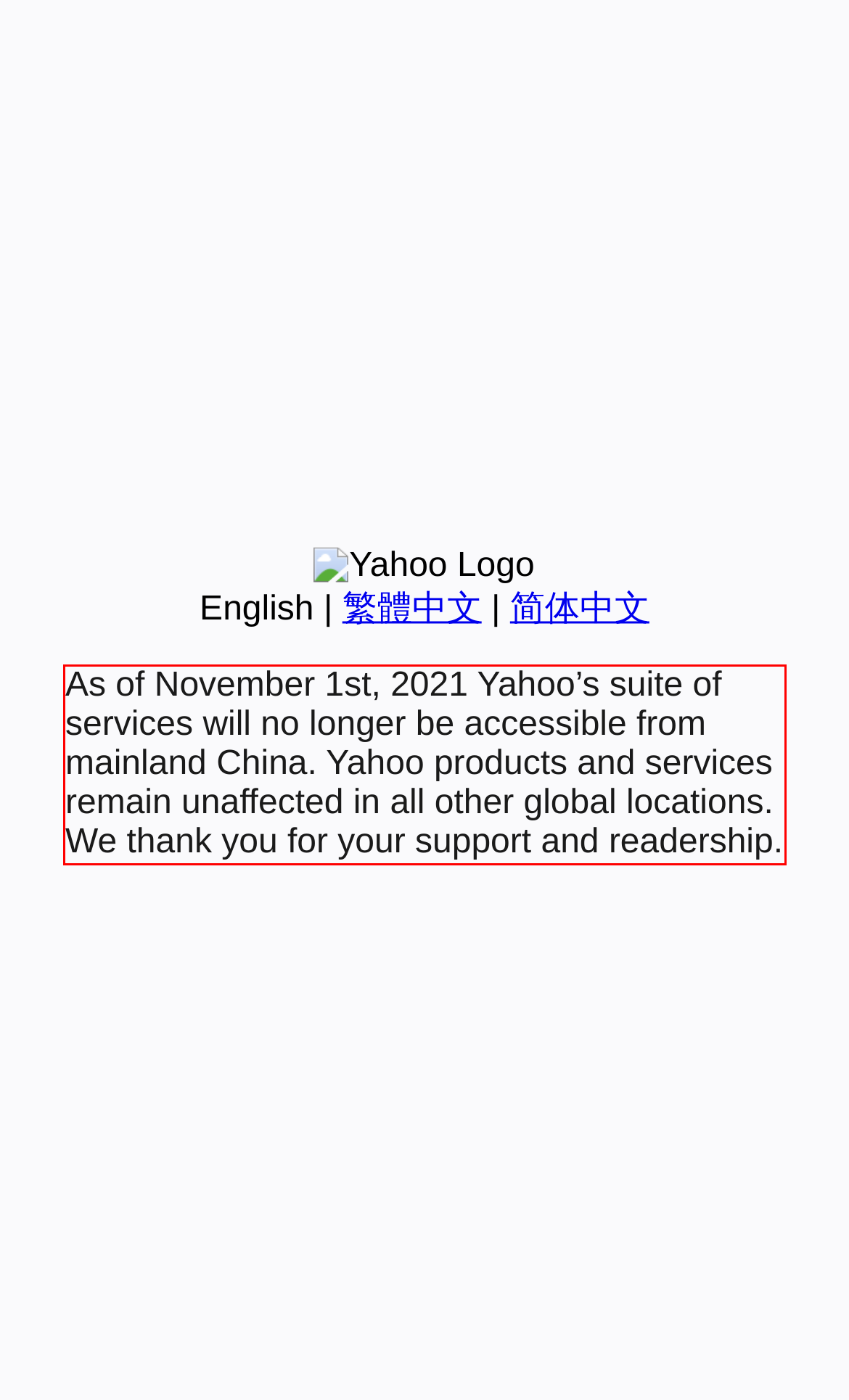Analyze the screenshot of the webpage and extract the text from the UI element that is inside the red bounding box.

As of November 1st, 2021 Yahoo’s suite of services will no longer be accessible from mainland China. Yahoo products and services remain unaffected in all other global locations. We thank you for your support and readership.